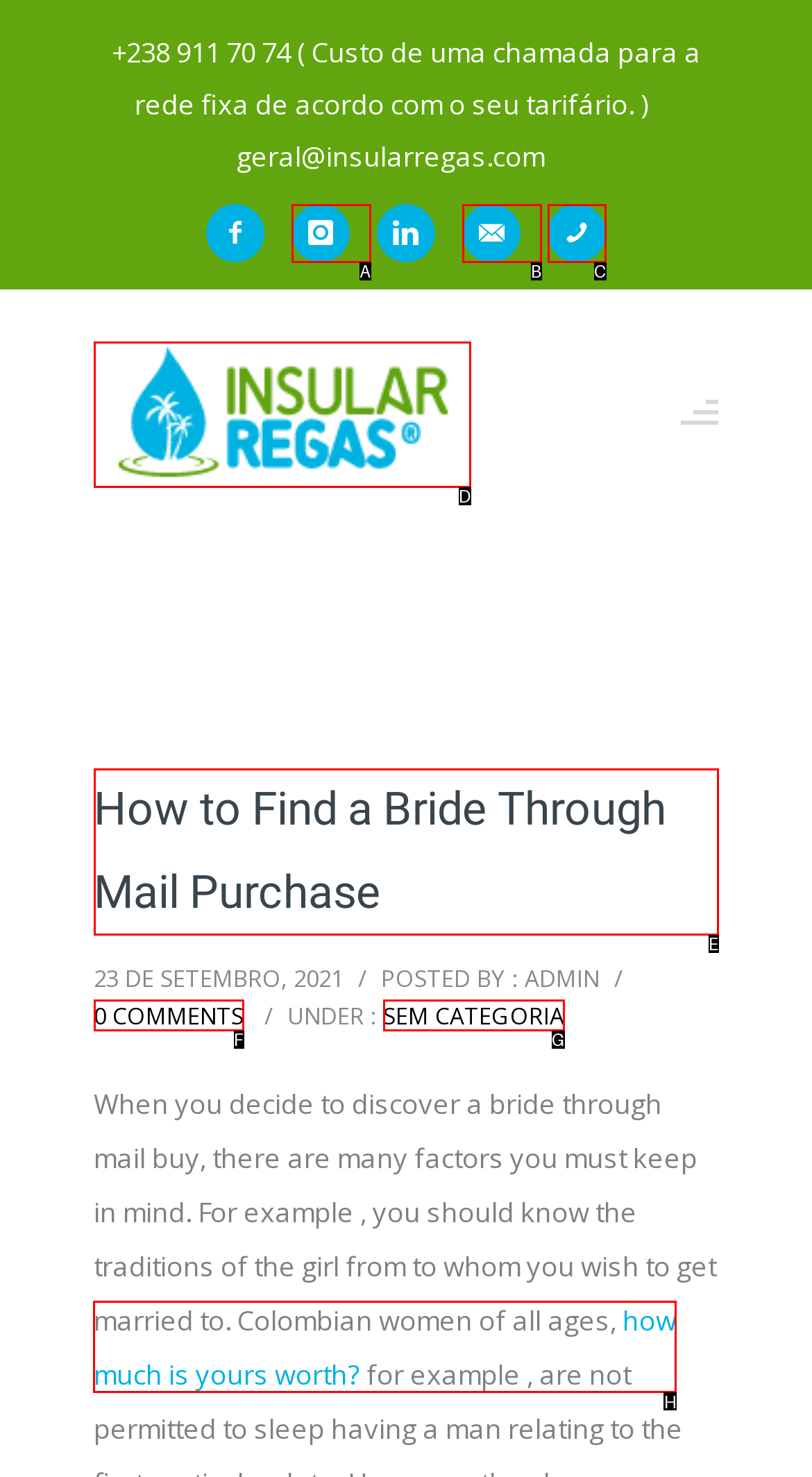Choose the HTML element to click for this instruction: follow the link to how much is yours worth? Answer with the letter of the correct choice from the given options.

H